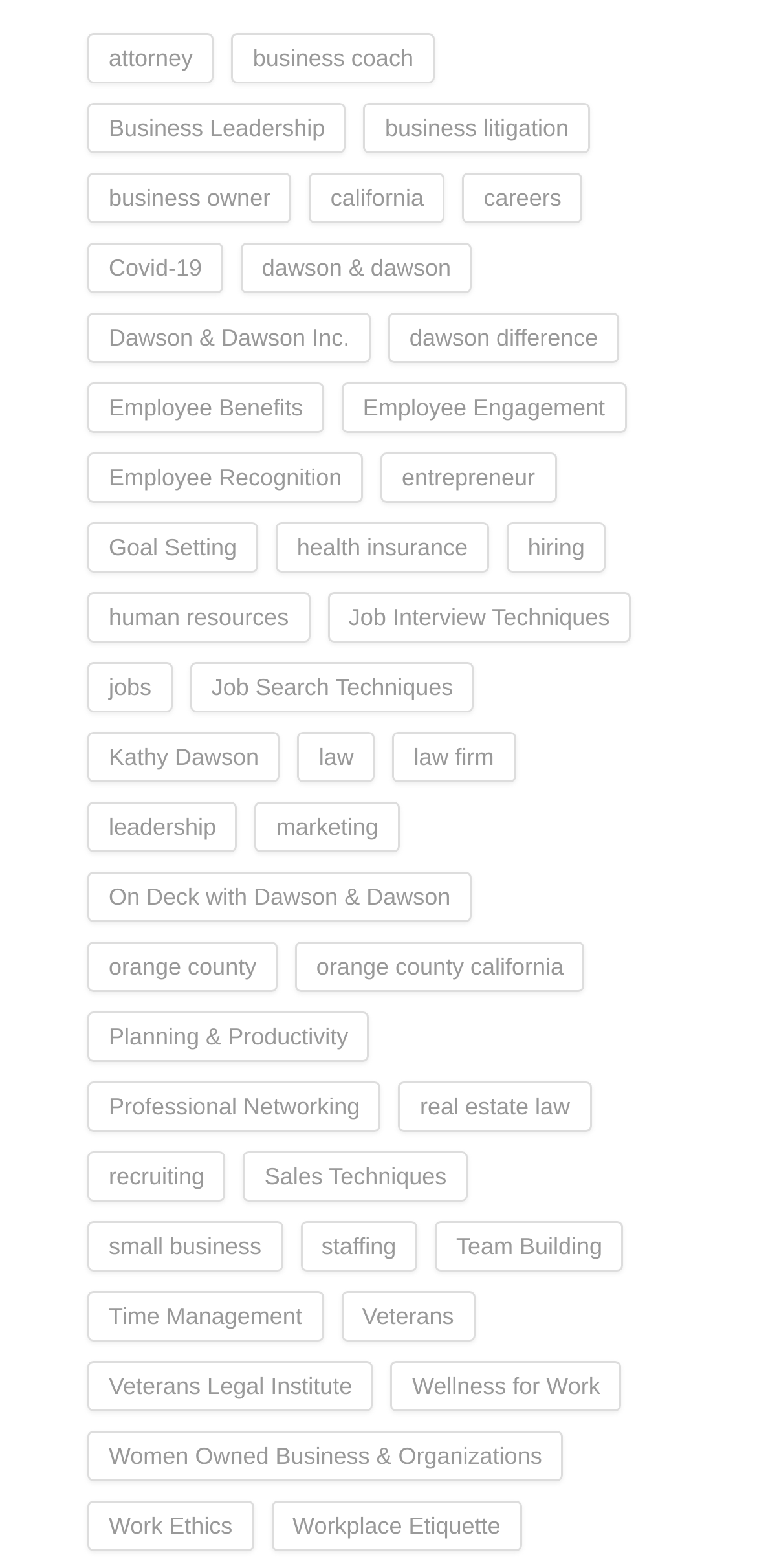What is the topic of the link with the most items?
Look at the image and answer the question using a single word or phrase.

jobs